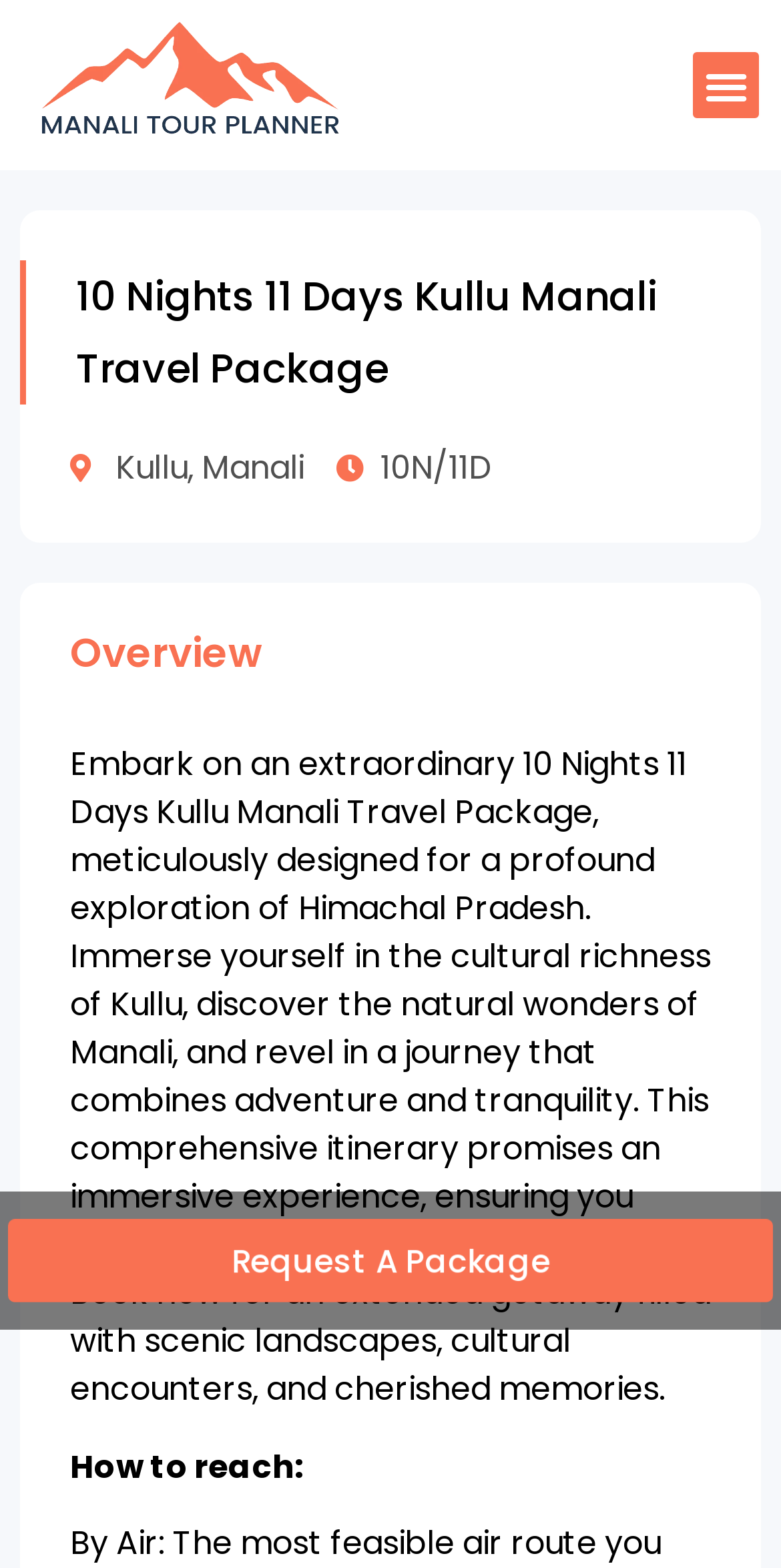From the details in the image, provide a thorough response to the question: What is the duration of the travel package?

I found the answer by looking at the StaticText element '10N/11D' which is located at [0.487, 0.284, 0.631, 0.313] and contains the text '10N/11D', indicating the duration of the travel package.